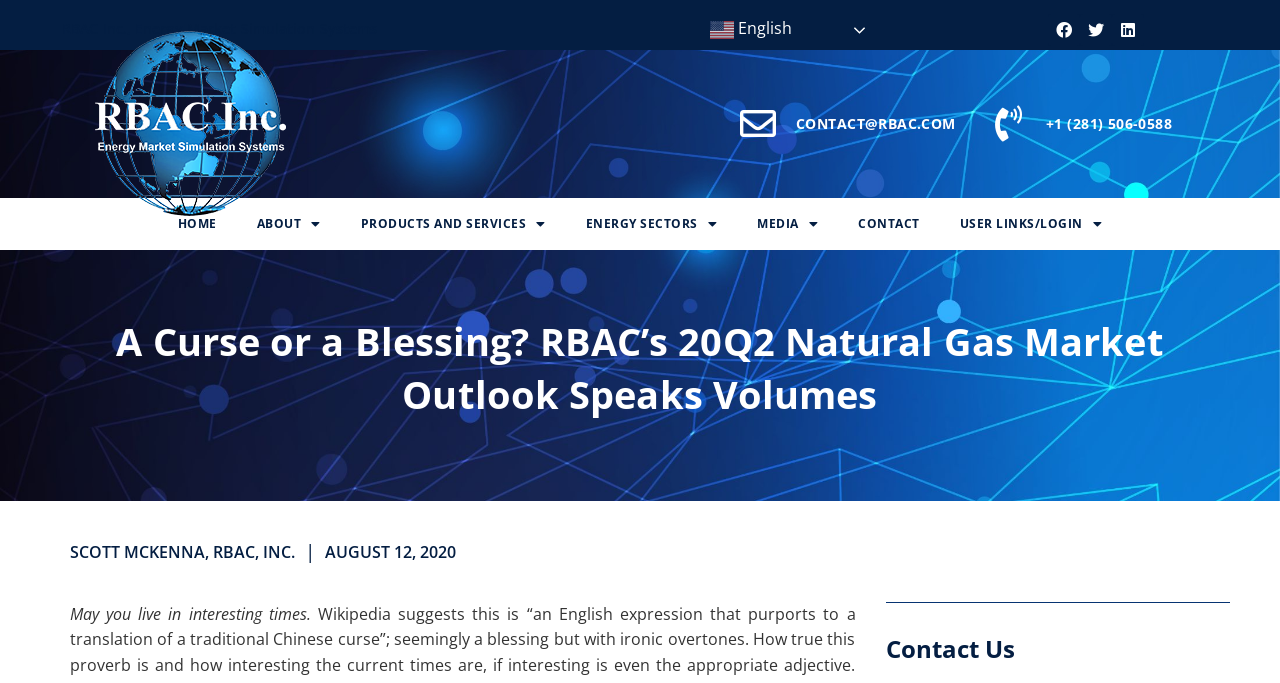Please specify the bounding box coordinates of the clickable section necessary to execute the following command: "Learn about energy sectors".

[0.442, 0.294, 0.576, 0.362]